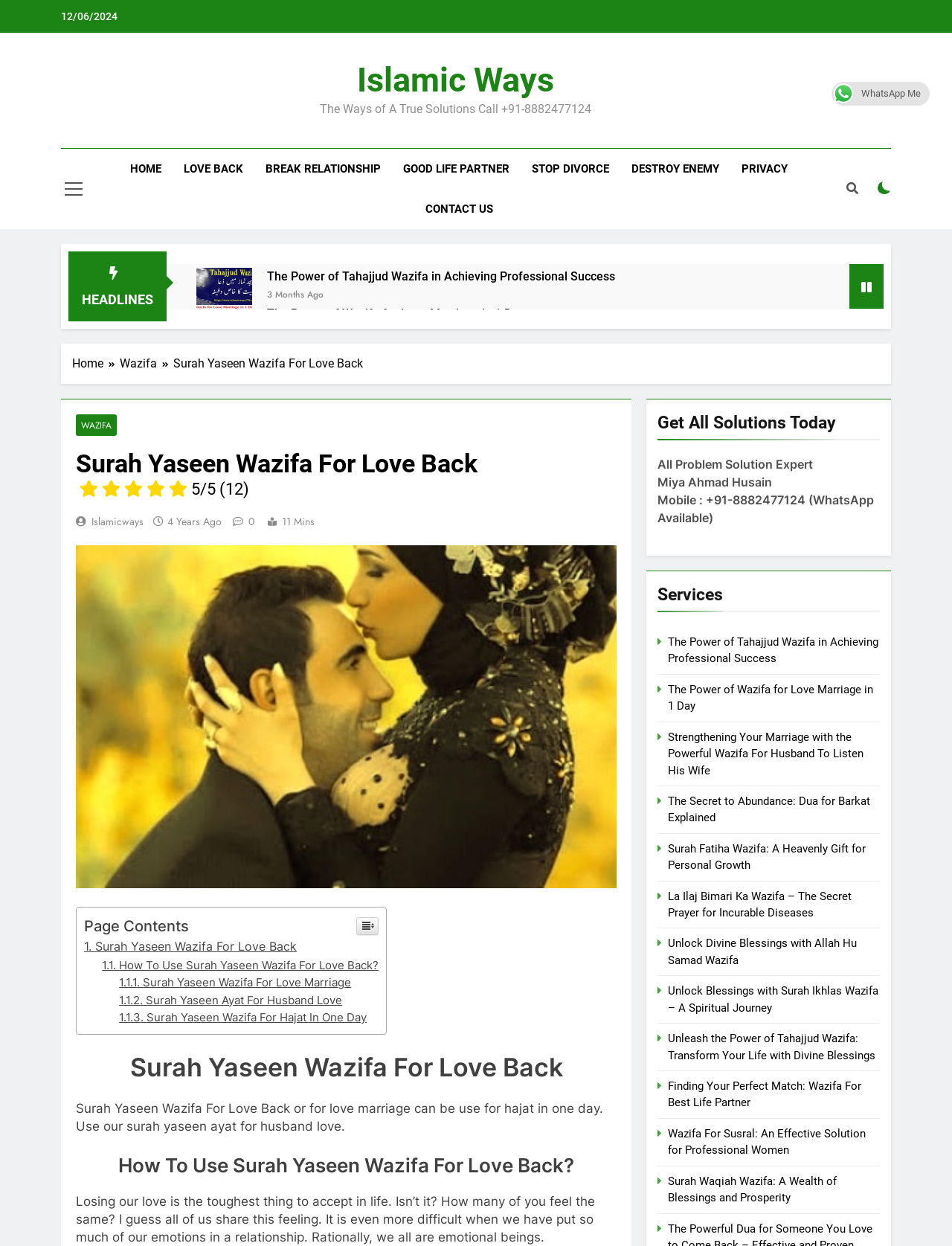How many navigation links are present at the top of the webpage?
Look at the image and answer the question using a single word or phrase.

7